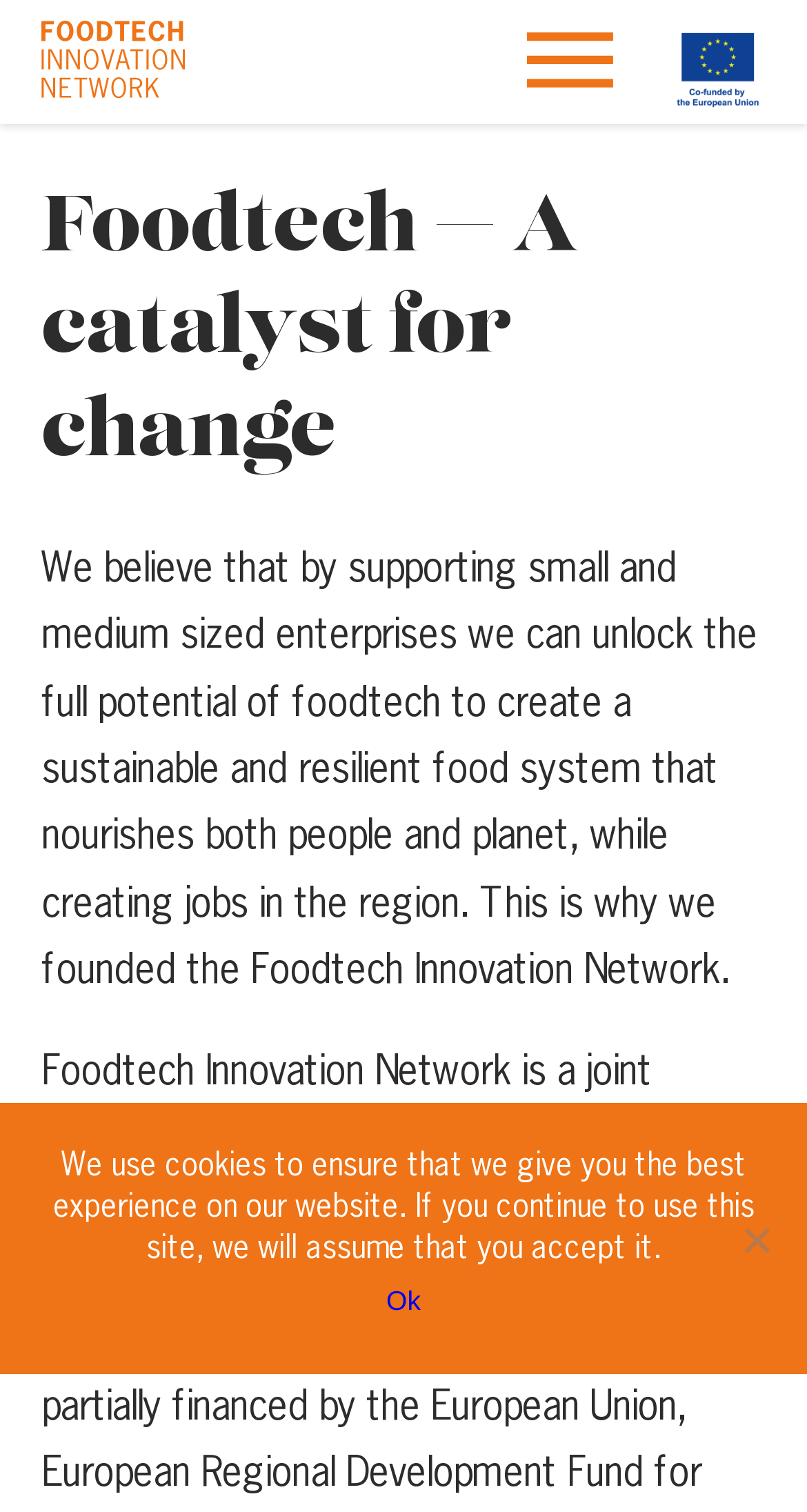Find the bounding box of the web element that fits this description: "Volunteer".

None